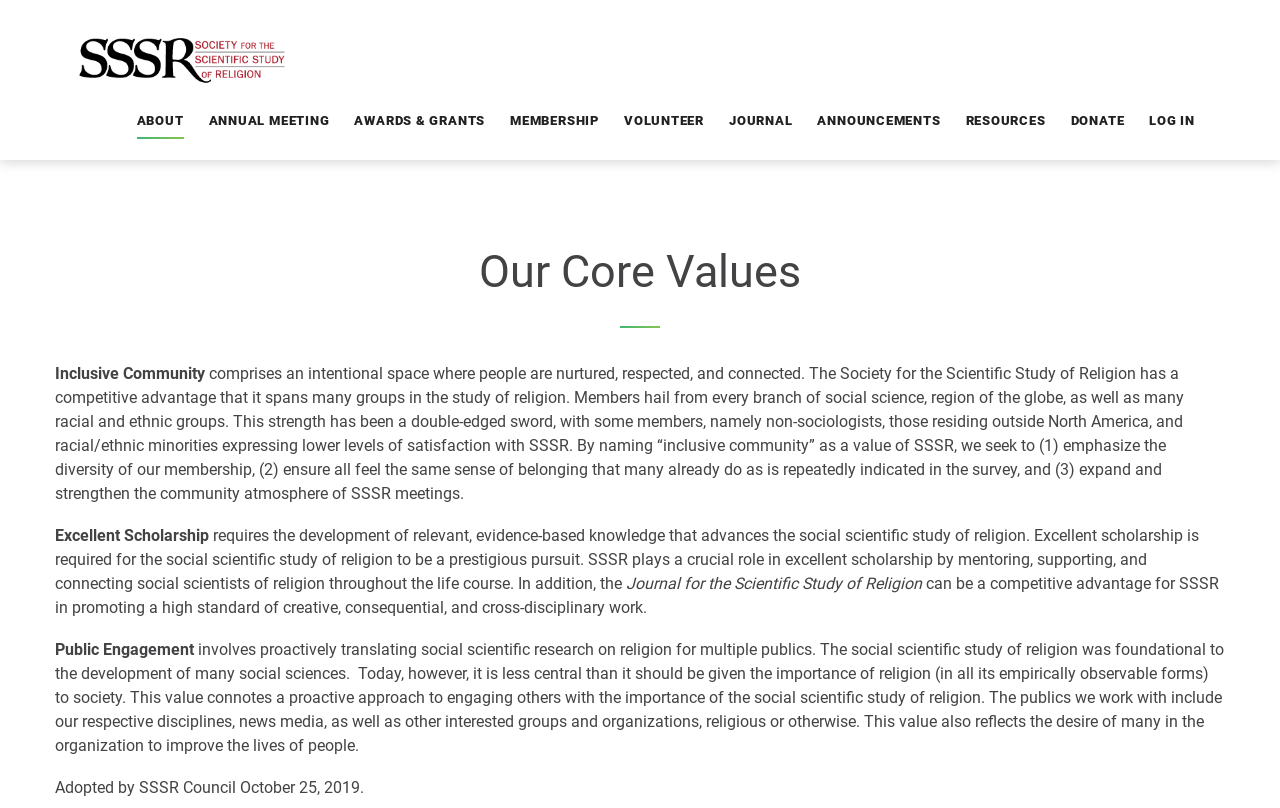What is the name of the journal mentioned?
Using the image as a reference, answer with just one word or a short phrase.

Journal for the Scientific Study of Religion